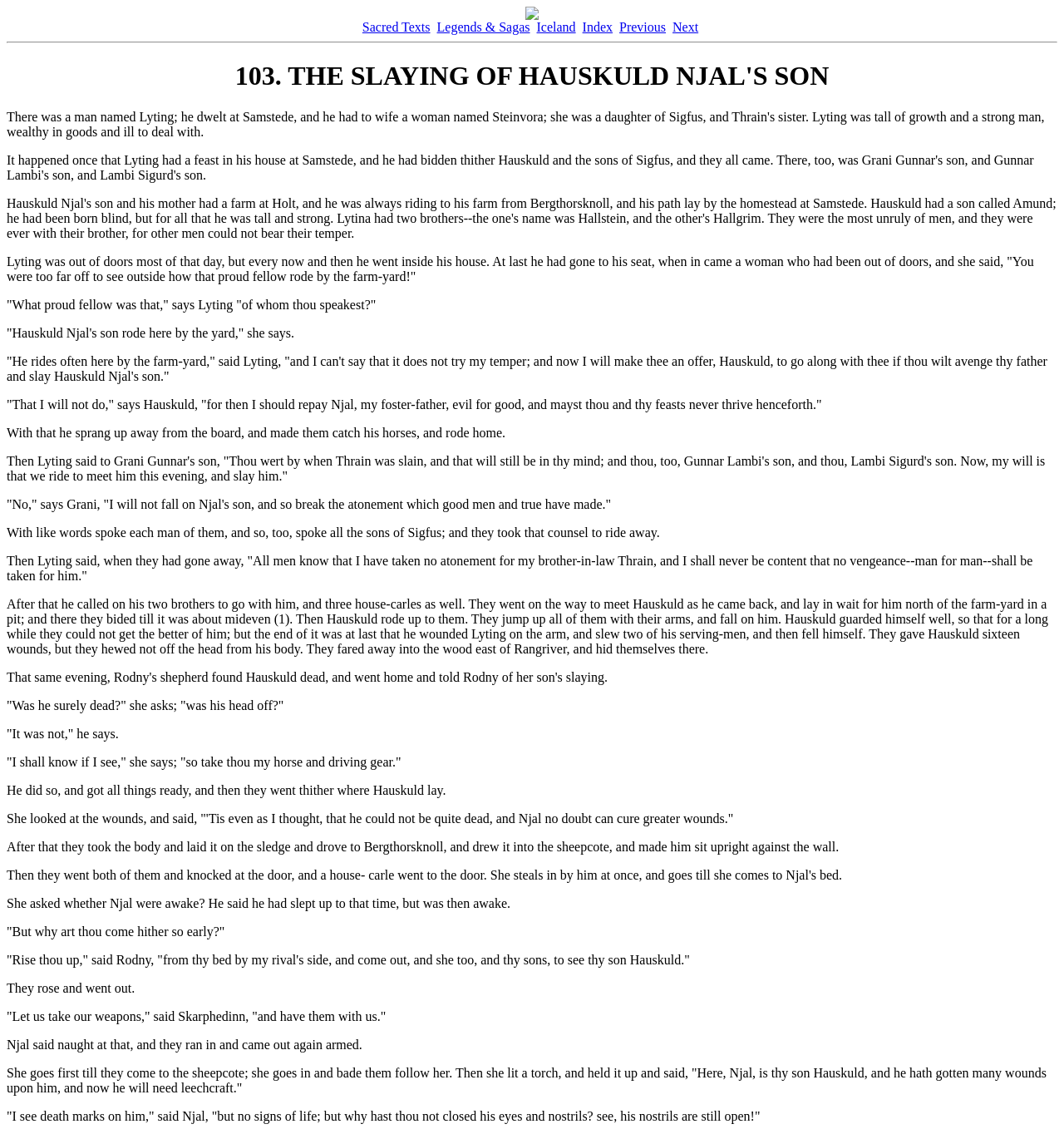Identify the bounding box of the UI element described as follows: "Previous". Provide the coordinates as four float numbers in the range of 0 to 1 [left, top, right, bottom].

[0.582, 0.018, 0.626, 0.03]